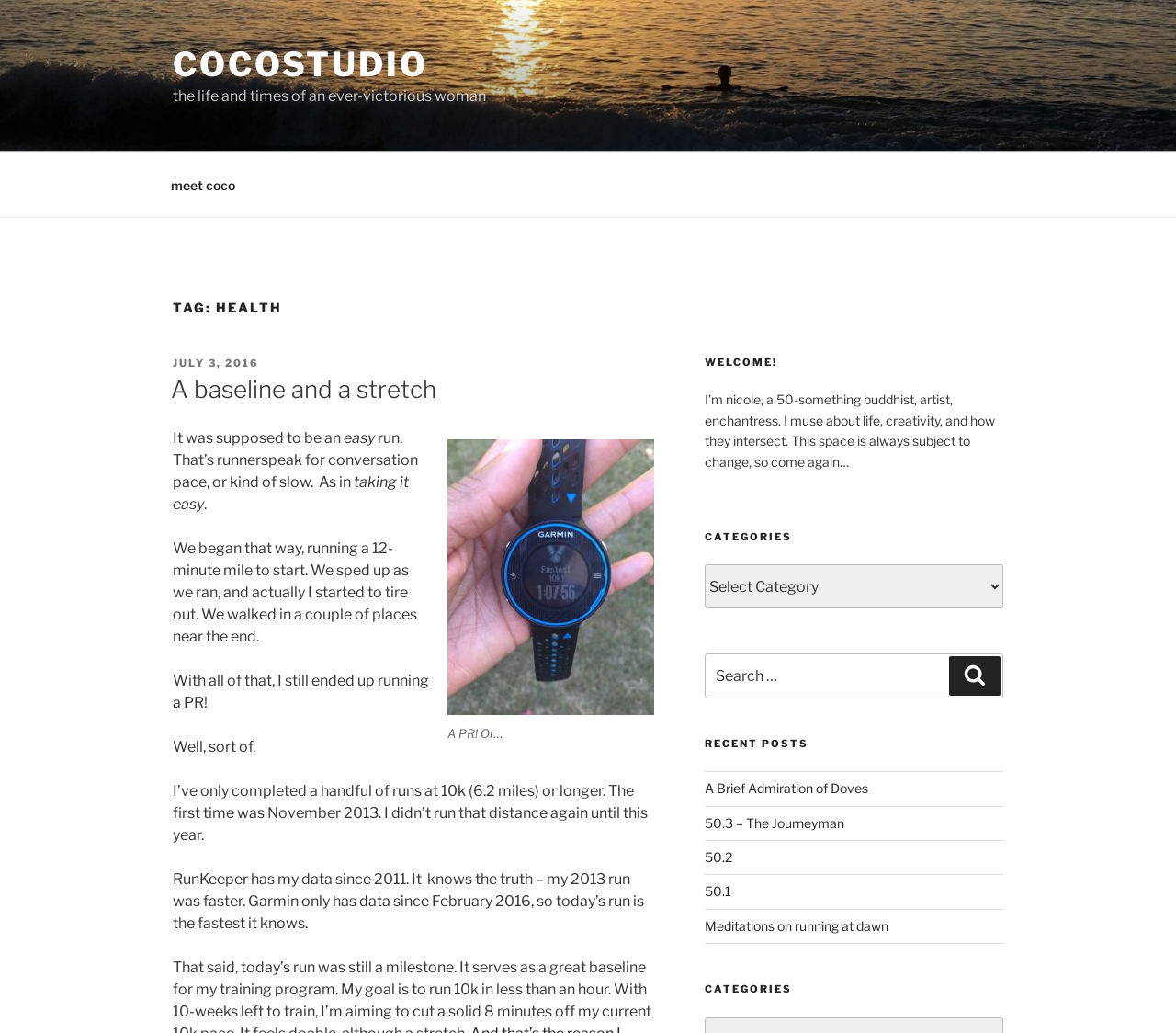Please find and report the bounding box coordinates of the element to click in order to perform the following action: "read the 'TAG: HEALTH' heading". The coordinates should be expressed as four float numbers between 0 and 1, in the format [left, top, right, bottom].

[0.147, 0.289, 0.853, 0.307]